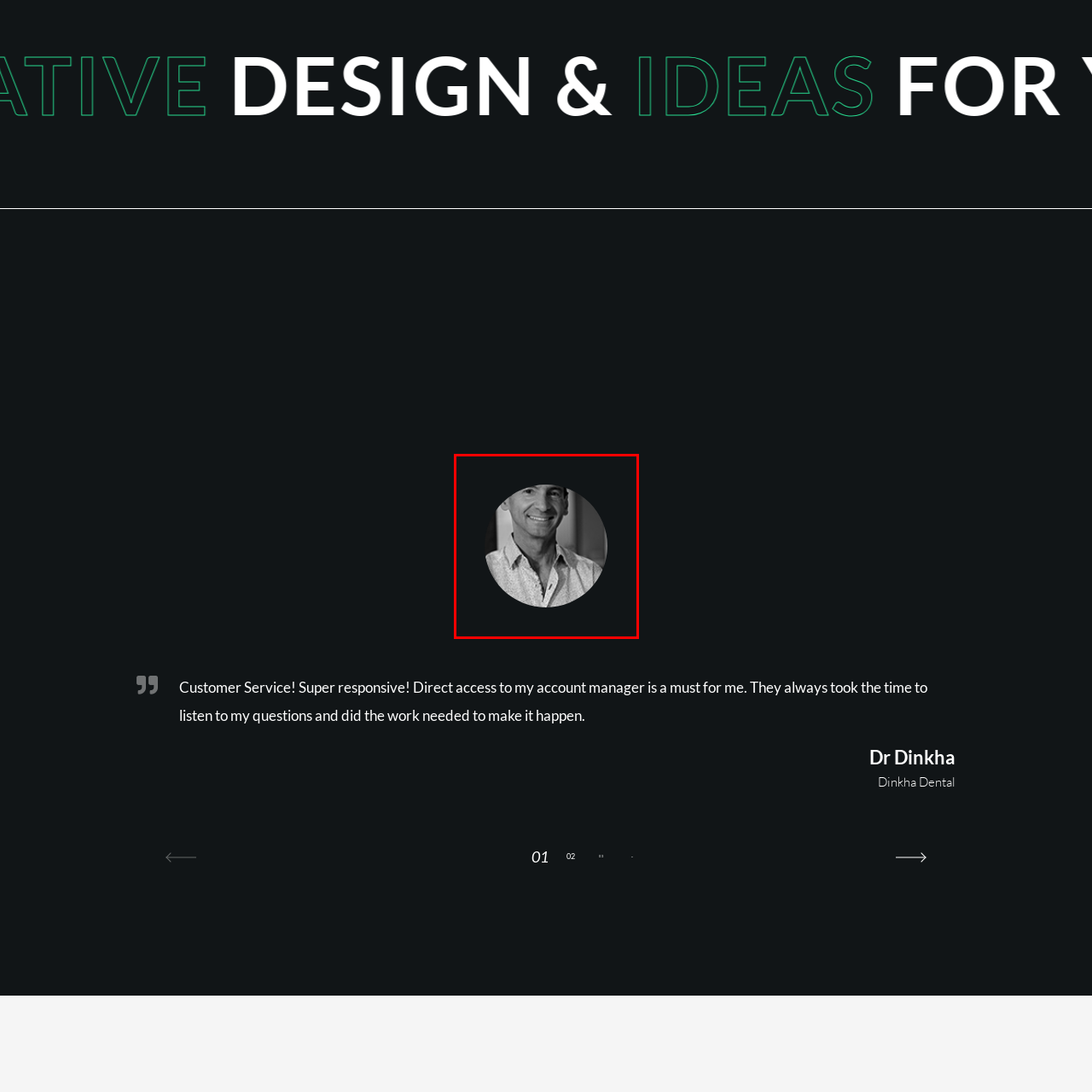What is the shape of the image framing?
Inspect the part of the image highlighted by the red bounding box and give a detailed answer to the question.

The caption states that the circular framing of the image draws attention to the man's expressive face, enhancing the inviting nature of his smile.